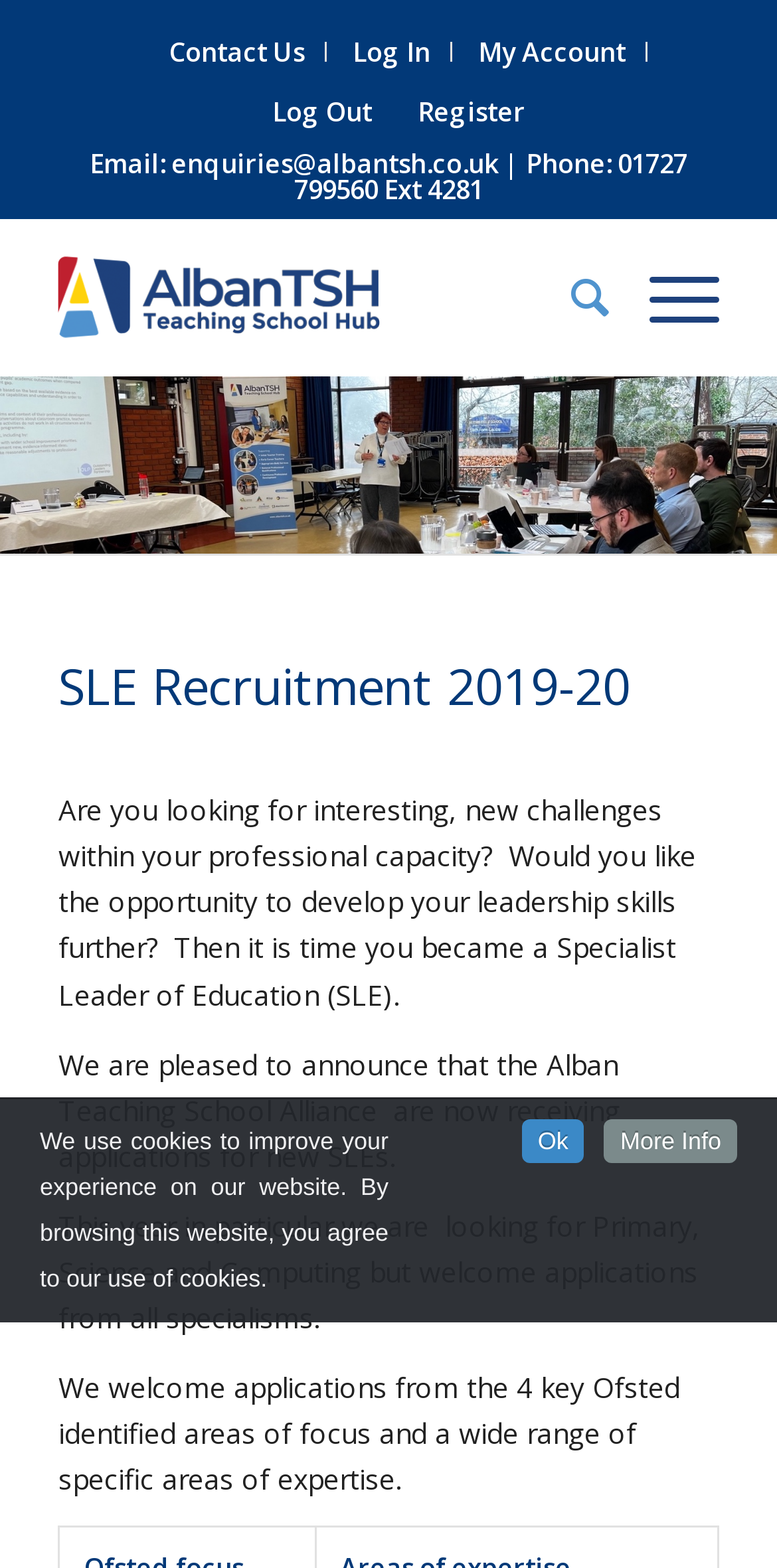Please determine the bounding box coordinates of the area that needs to be clicked to complete this task: 'Register'. The coordinates must be four float numbers between 0 and 1, formatted as [left, top, right, bottom].

[0.537, 0.051, 0.676, 0.091]